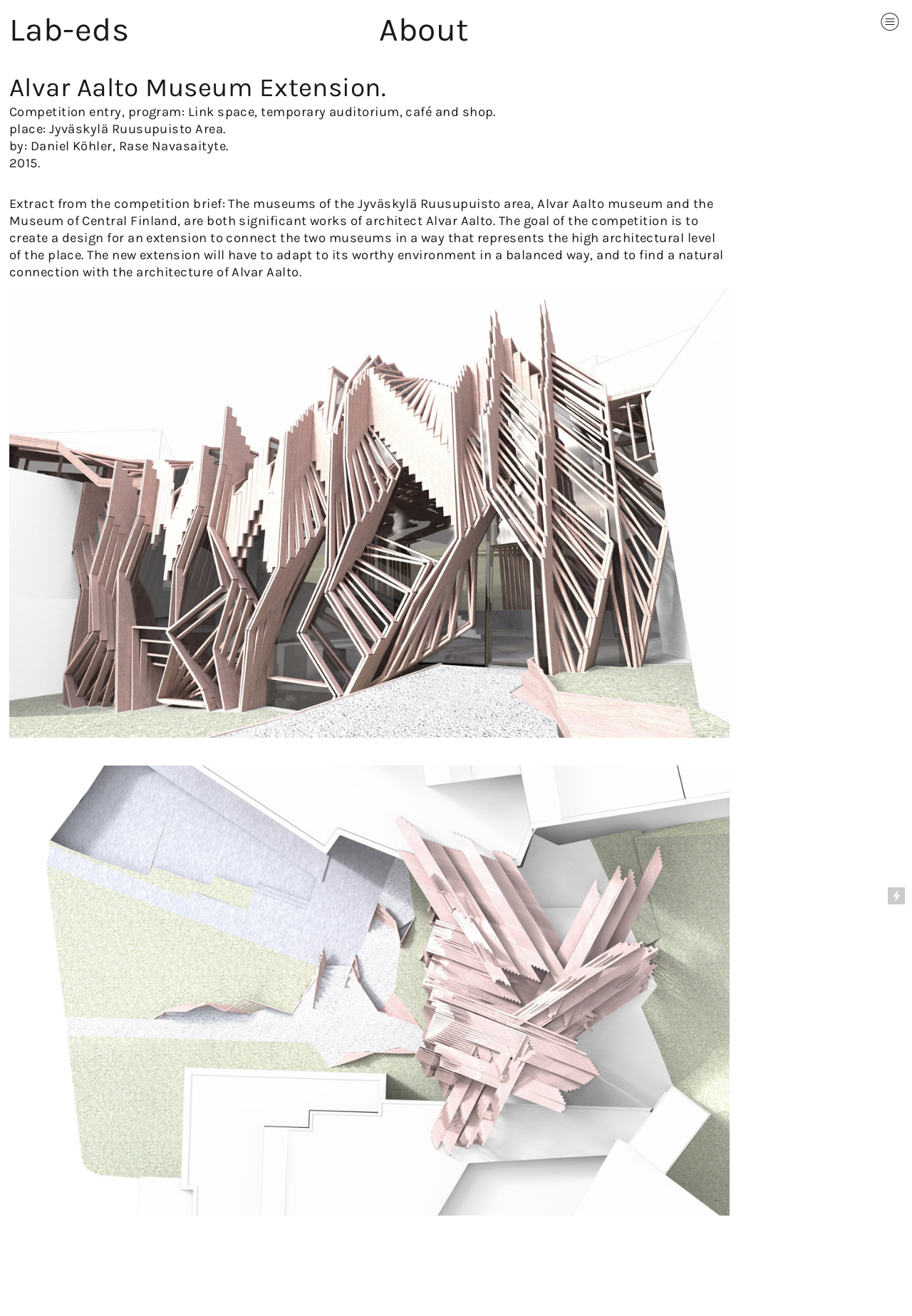Who are the designers of the extension?
Look at the screenshot and respond with a single word or phrase.

Daniel Köhler, Rase Navasaityte